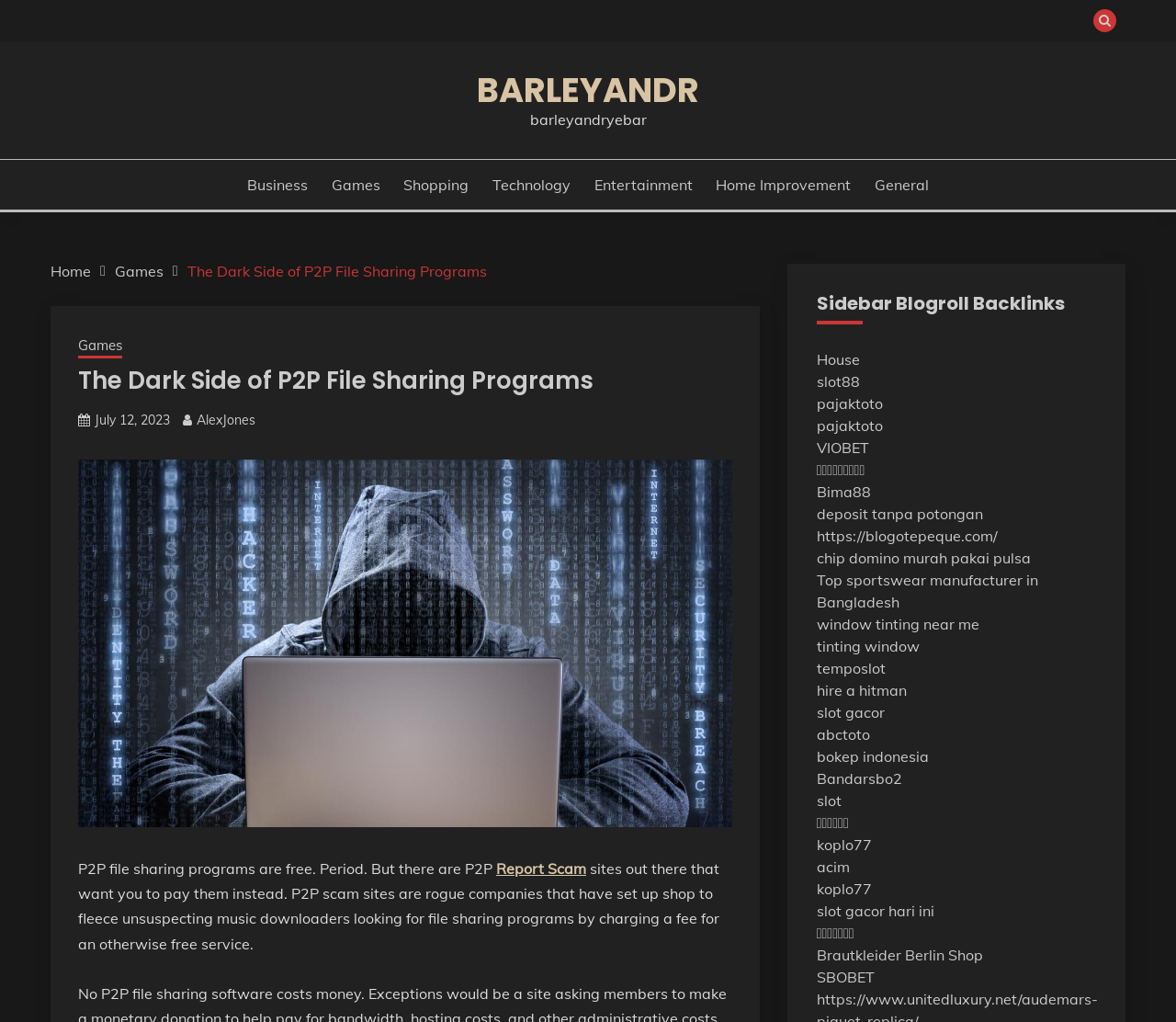Indicate the bounding box coordinates of the clickable region to achieve the following instruction: "Visit the Games page."

[0.282, 0.17, 0.323, 0.191]